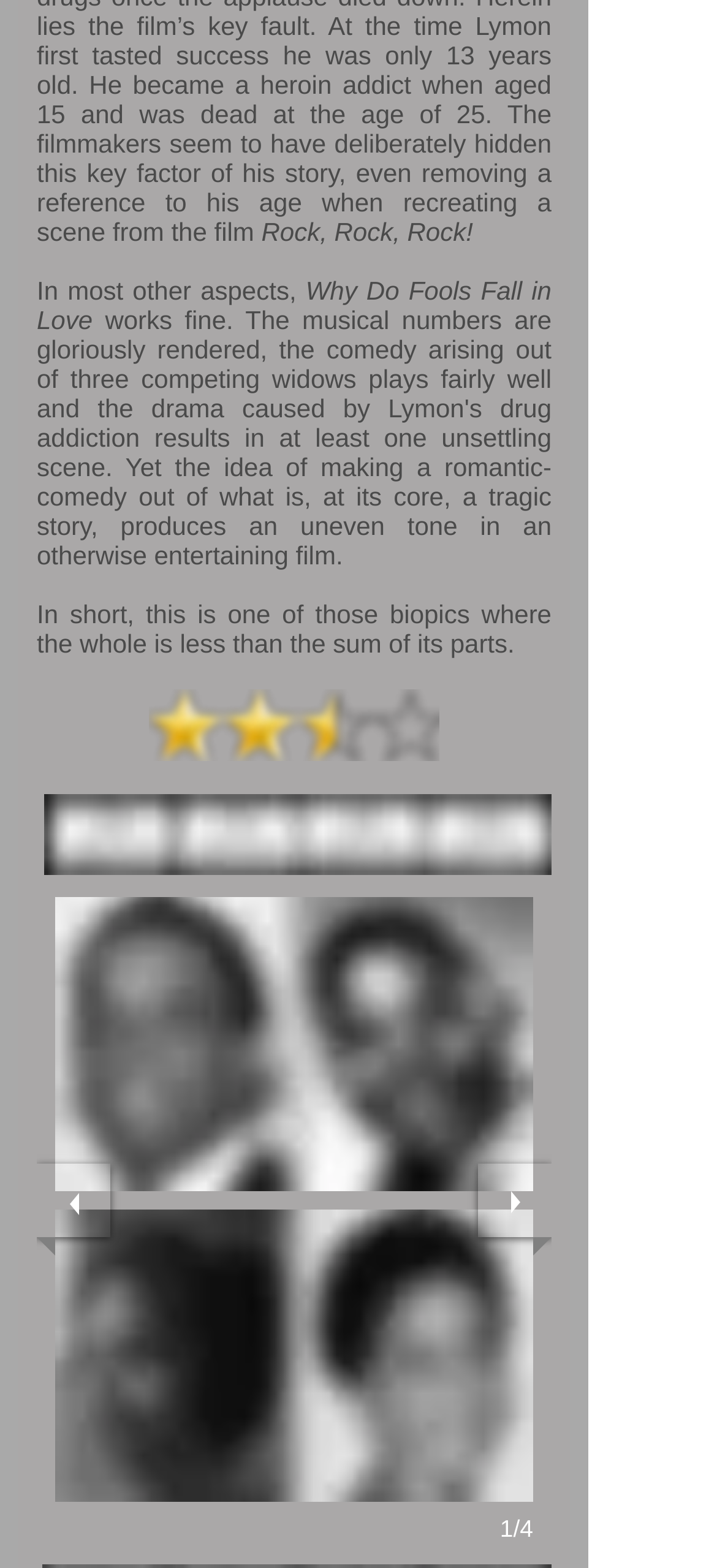Answer the following inquiry with a single word or phrase:
What is the current page number in the grid gallery?

1